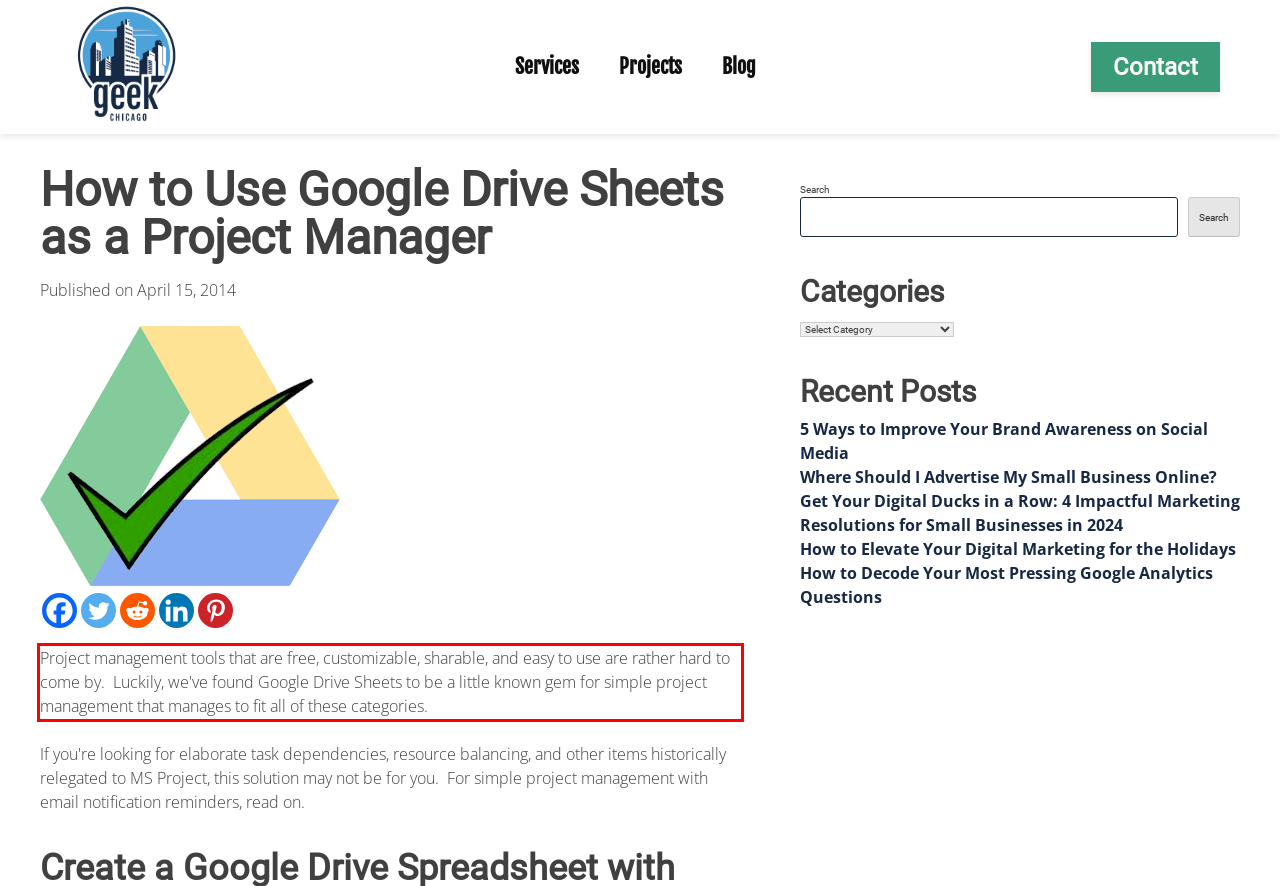You are provided with a screenshot of a webpage featuring a red rectangle bounding box. Extract the text content within this red bounding box using OCR.

Project management tools that are free, customizable, sharable, and easy to use are rather hard to come by. Luckily, we've found Google Drive Sheets to be a little known gem for simple project management that manages to fit all of these categories.